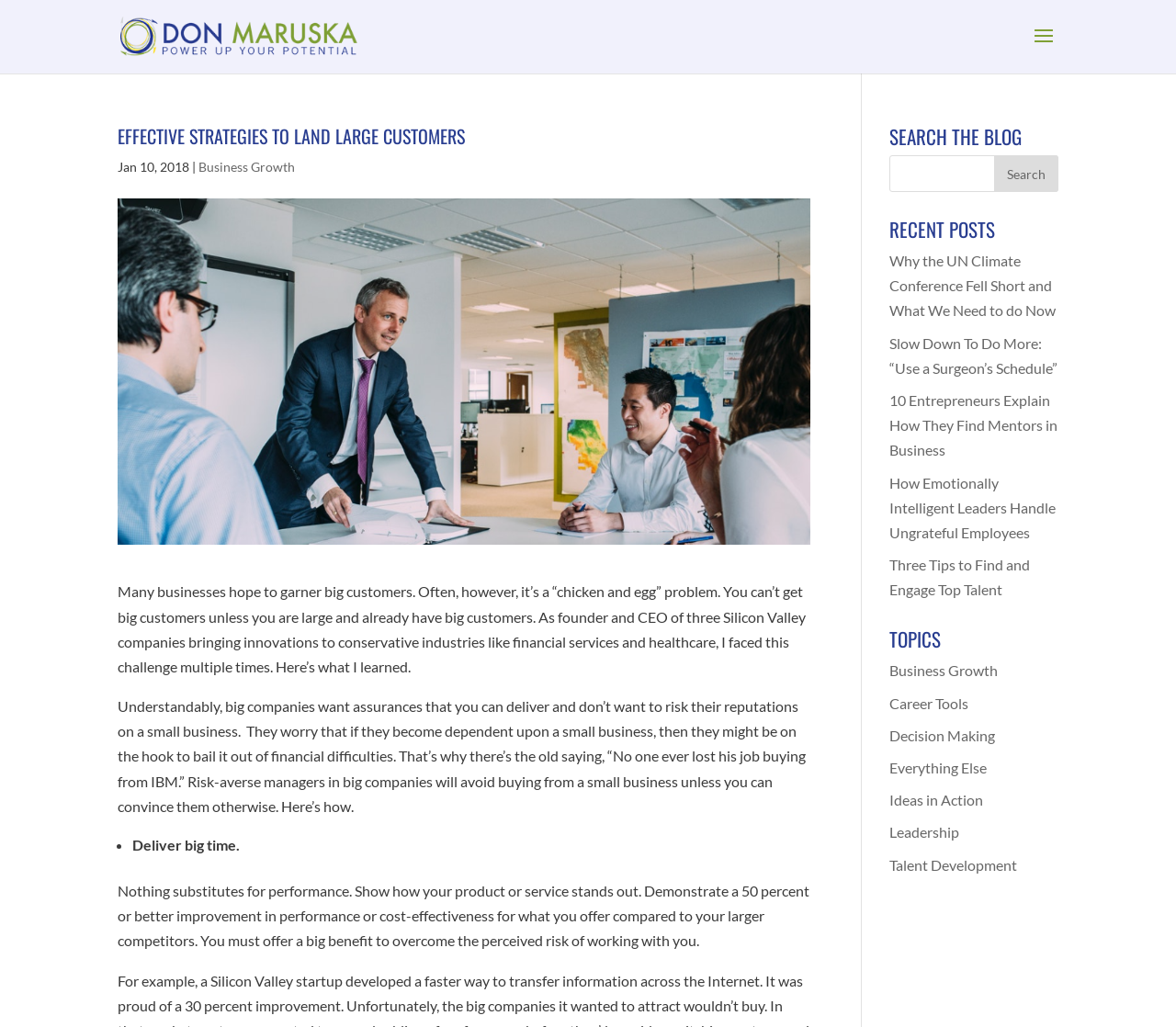Given the description of the UI element: "name="s"", predict the bounding box coordinates in the form of [left, top, right, bottom], with each value being a float between 0 and 1.

[0.756, 0.151, 0.9, 0.187]